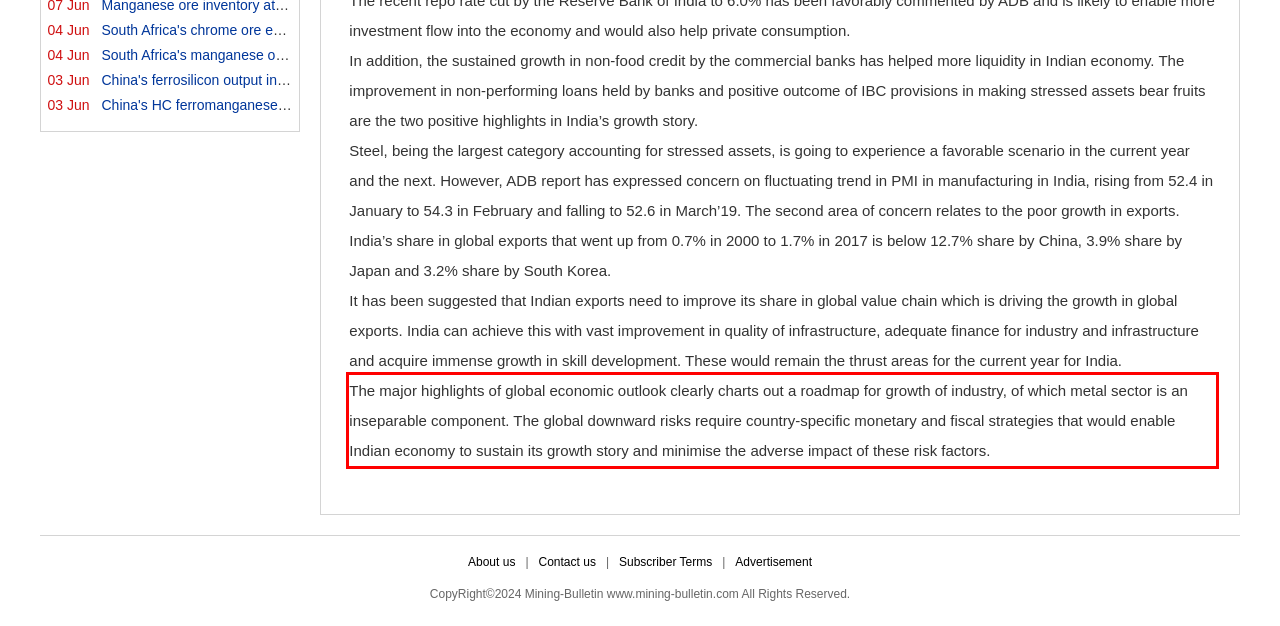Examine the screenshot of the webpage, locate the red bounding box, and generate the text contained within it.

The major highlights of global economic outlook clearly charts out a roadmap for growth of industry, of which metal sector is an inseparable component. The global downward risks require country-specific monetary and fiscal strategies that would enable Indian economy to sustain its growth story and minimise the adverse impact of these risk factors.